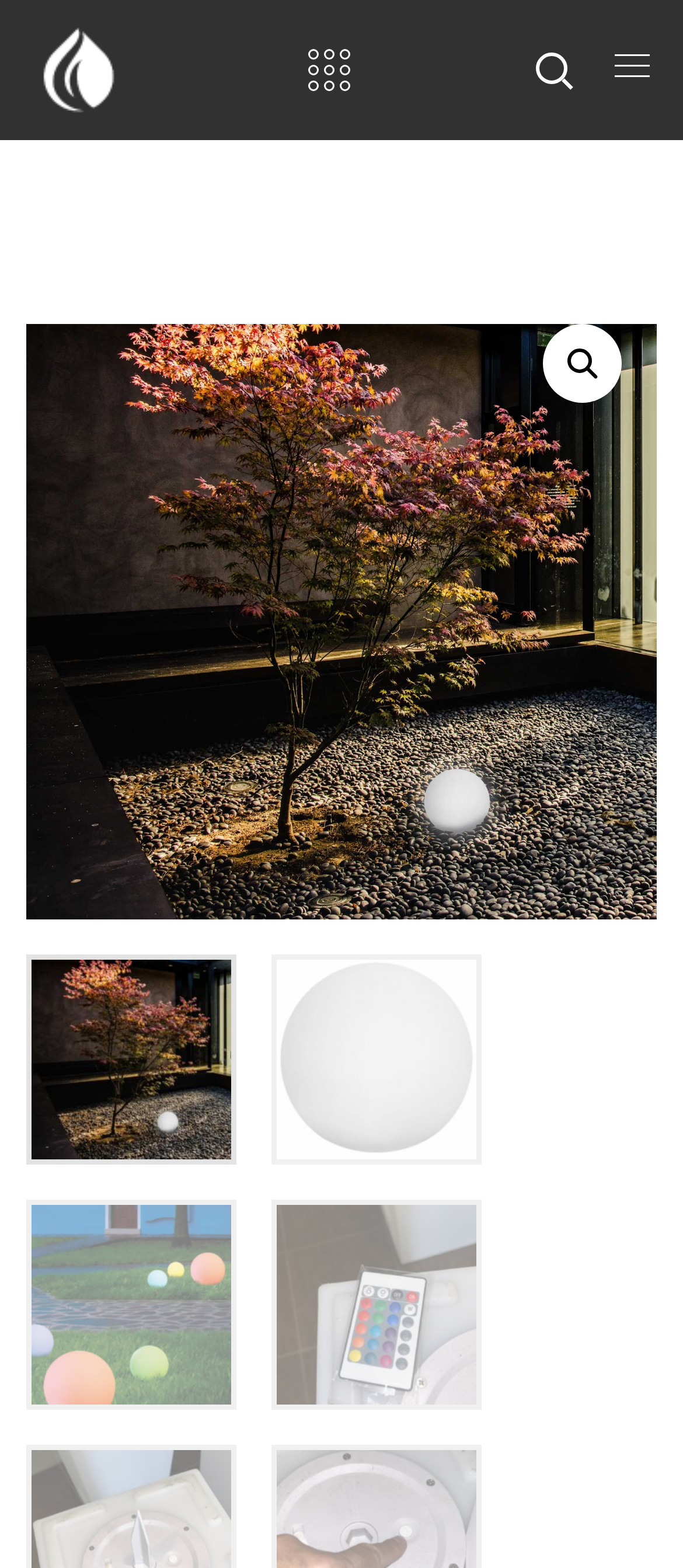How many images are on the webpage?
Provide a one-word or short-phrase answer based on the image.

5